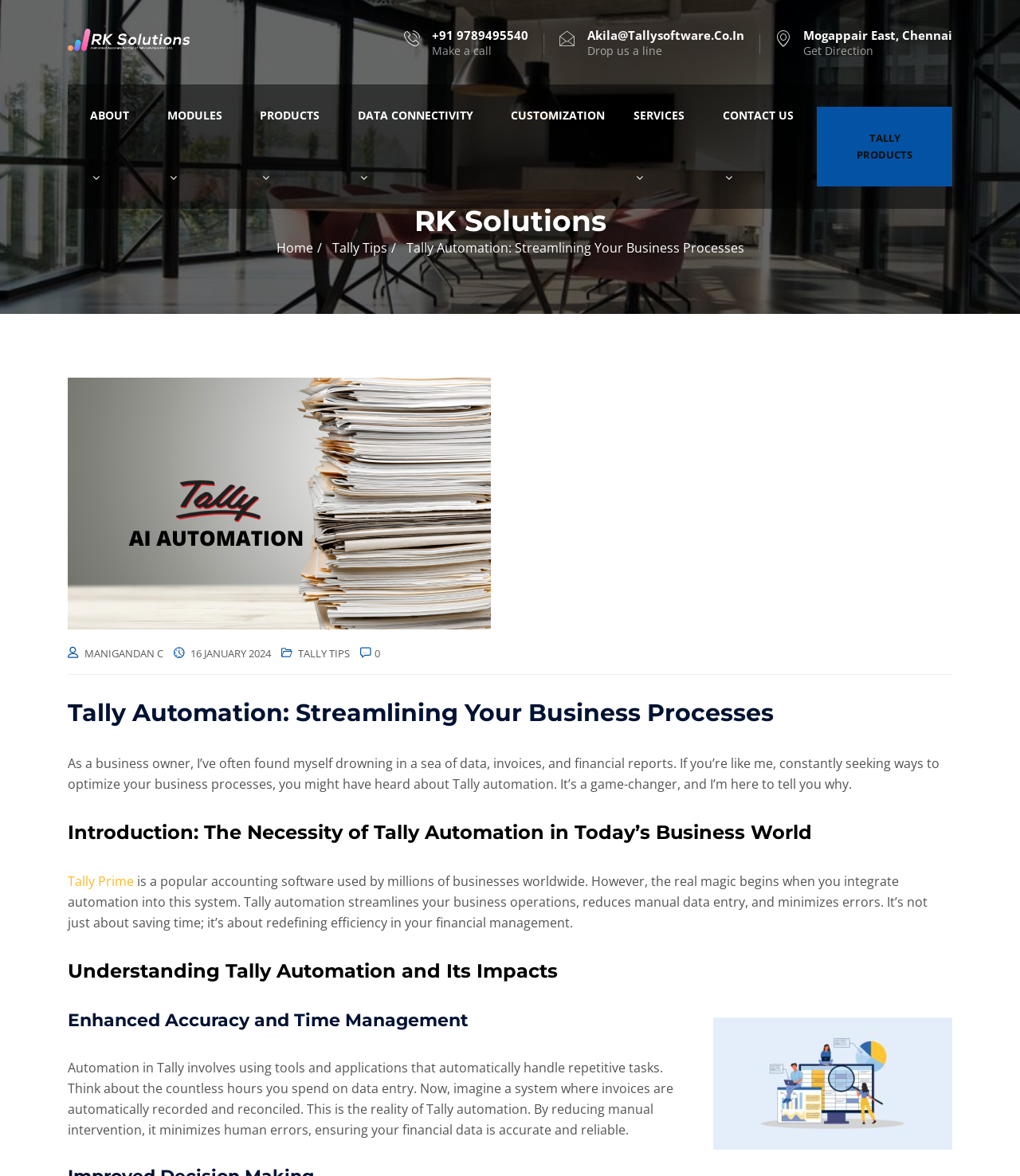Analyze the image and give a detailed response to the question:
What is the phone number?

The phone number is displayed on the top-right corner of the webpage, next to the 'Make a call' text. It is a clickable link, indicating that it can be used to make a call.